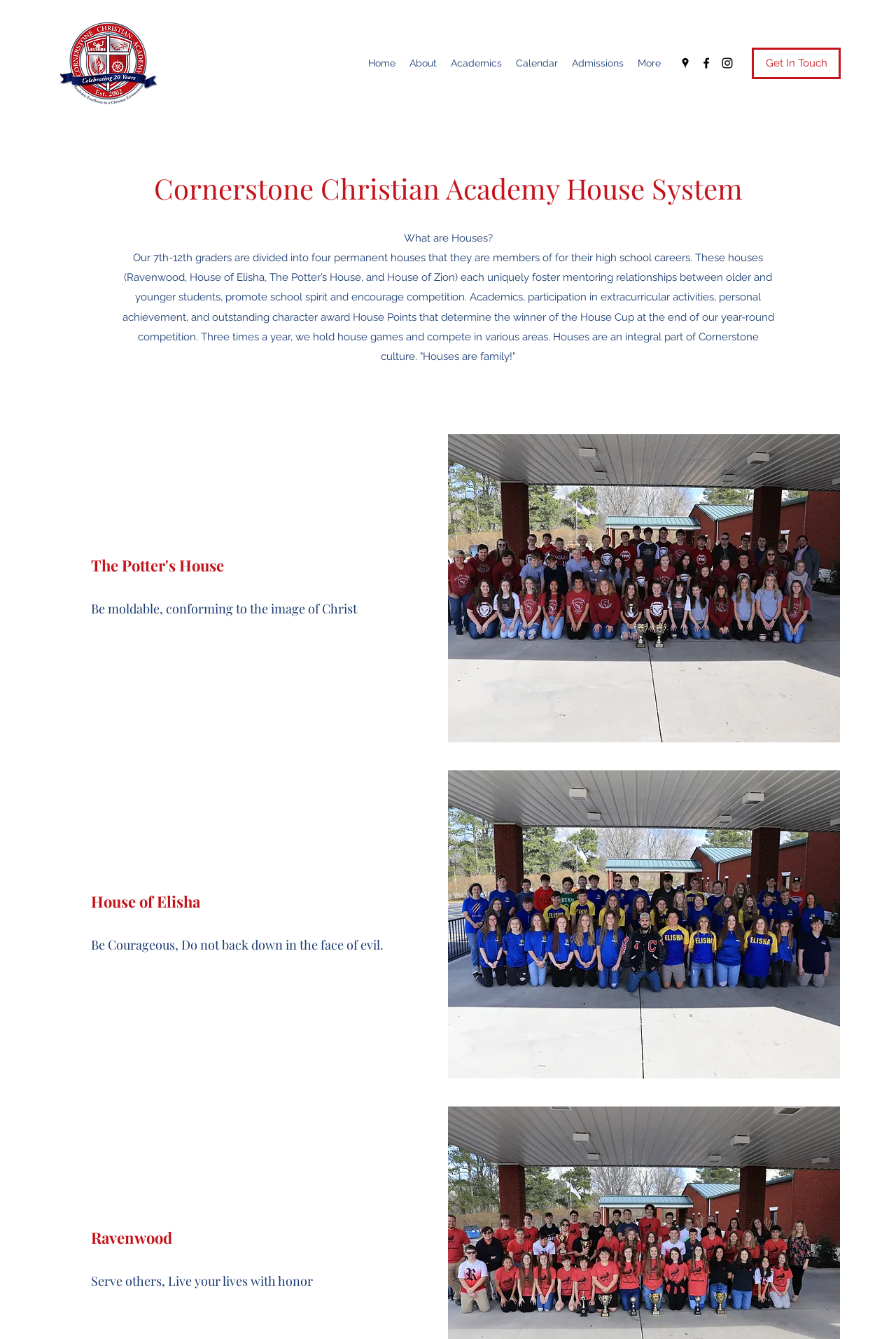What is the name of the house with the motto 'Be moldable, conforming to the image of Christ'?
Based on the visual information, provide a detailed and comprehensive answer.

I found the answer by looking at the heading element 'The Potter's House' which is followed by the StaticText element with the motto 'Be moldable, conforming to the image of Christ'.